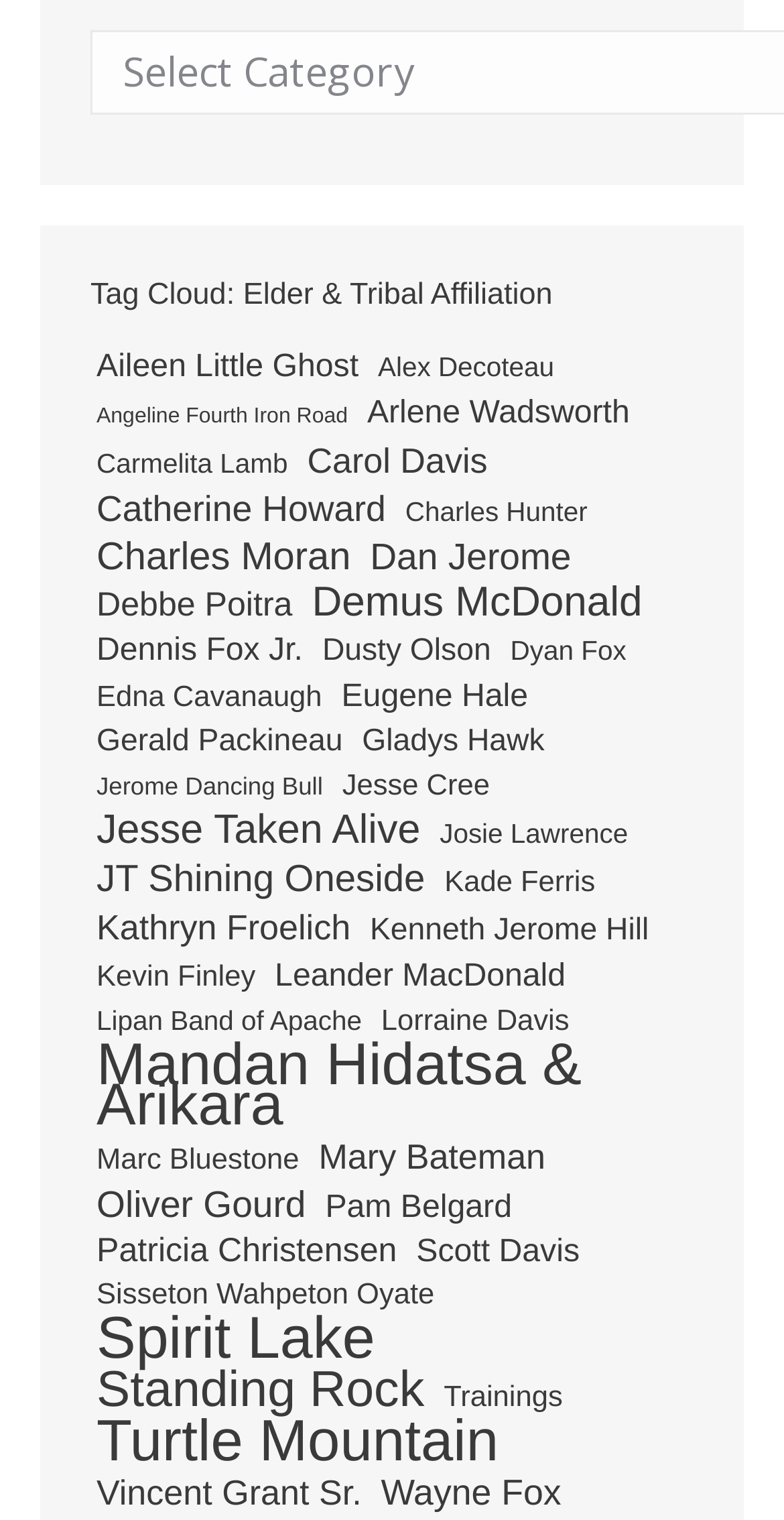Kindly determine the bounding box coordinates for the clickable area to achieve the given instruction: "Browse Turtle Mountain".

[0.115, 0.936, 0.644, 0.962]